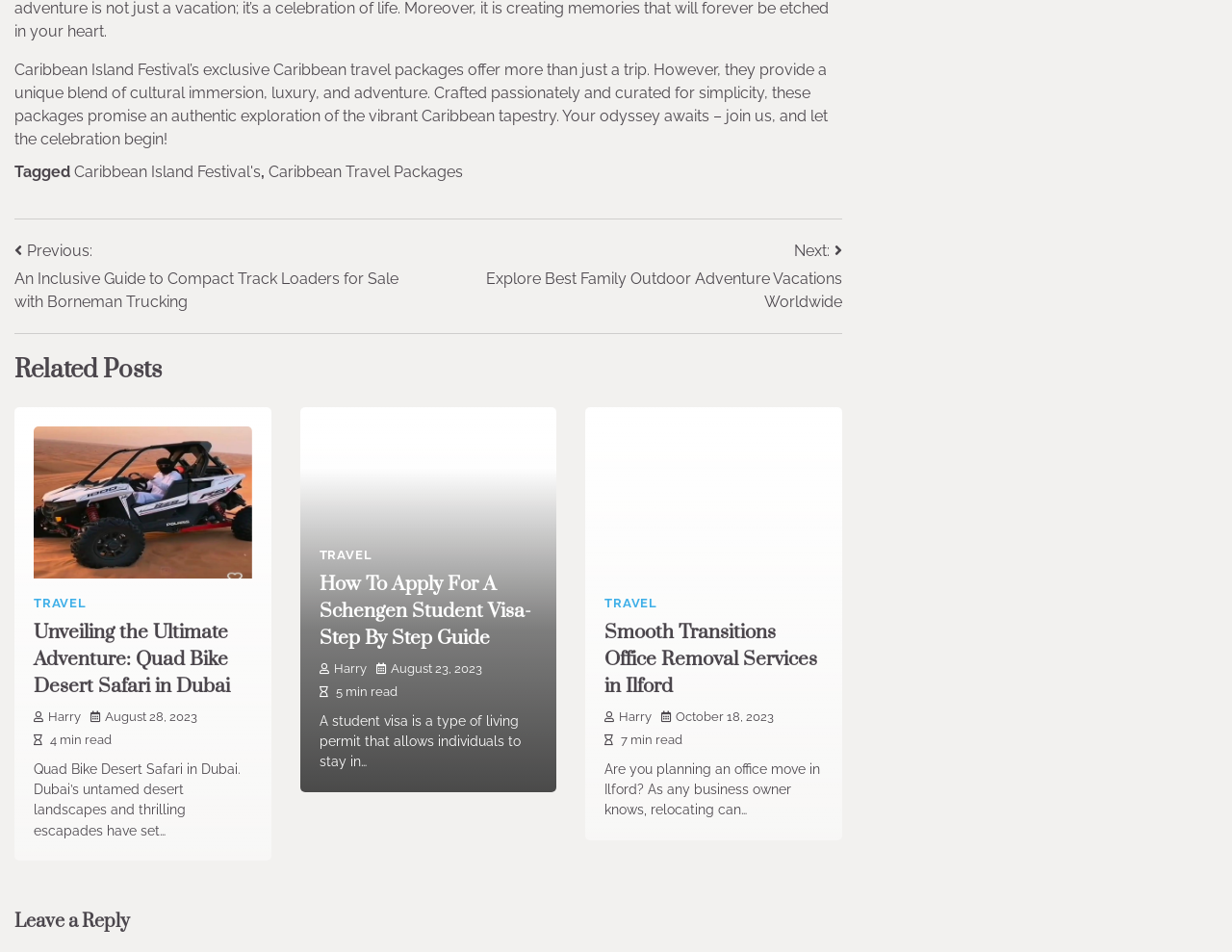Based on the element description: "Caribbean Island Festival's", identify the UI element and provide its bounding box coordinates. Use four float numbers between 0 and 1, [left, top, right, bottom].

[0.06, 0.171, 0.212, 0.19]